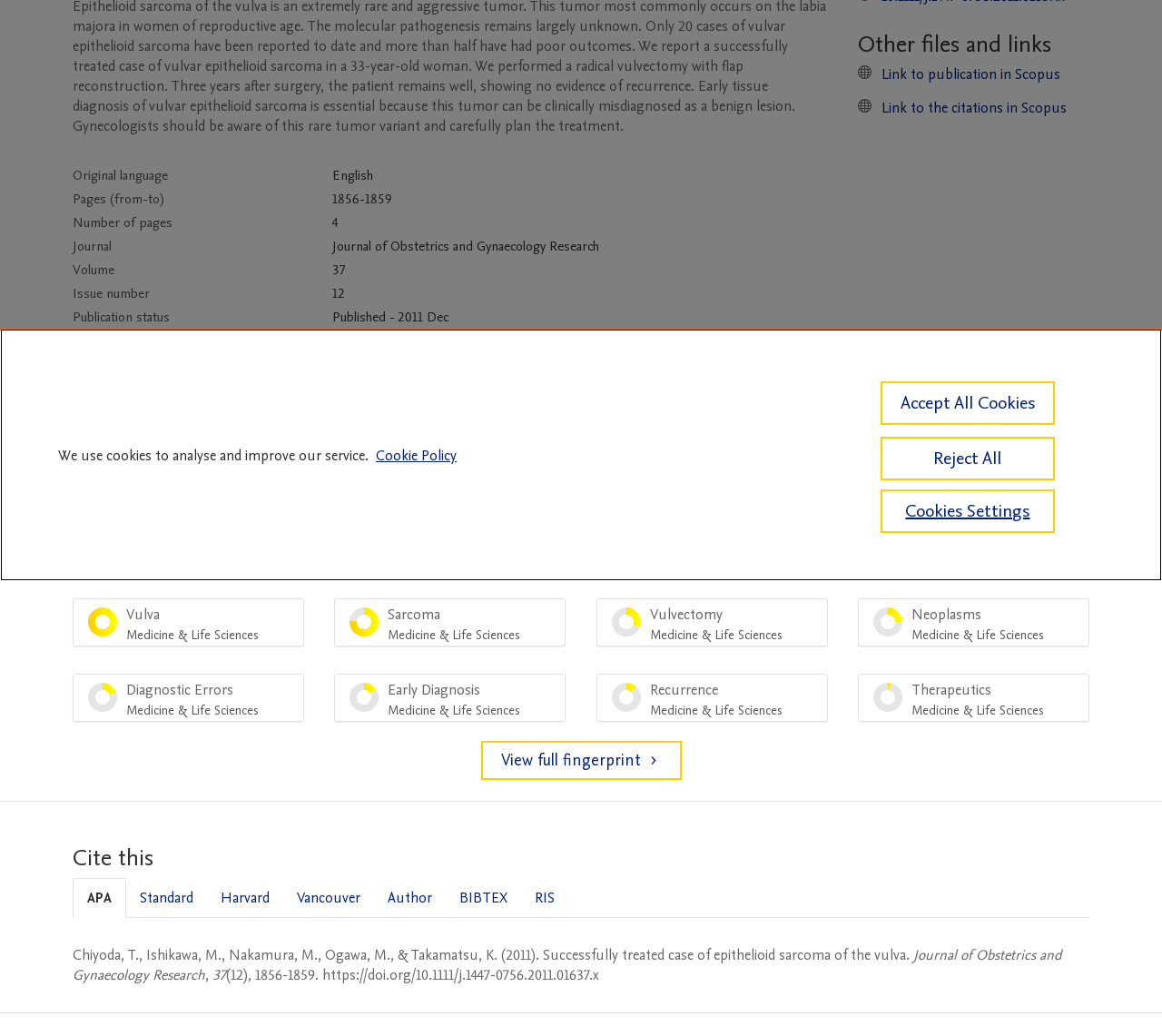Extract the bounding box coordinates for the UI element described by the text: "Like us on Facebook". The coordinates should be in the form of [left, top, right, bottom] with values between 0 and 1.

None